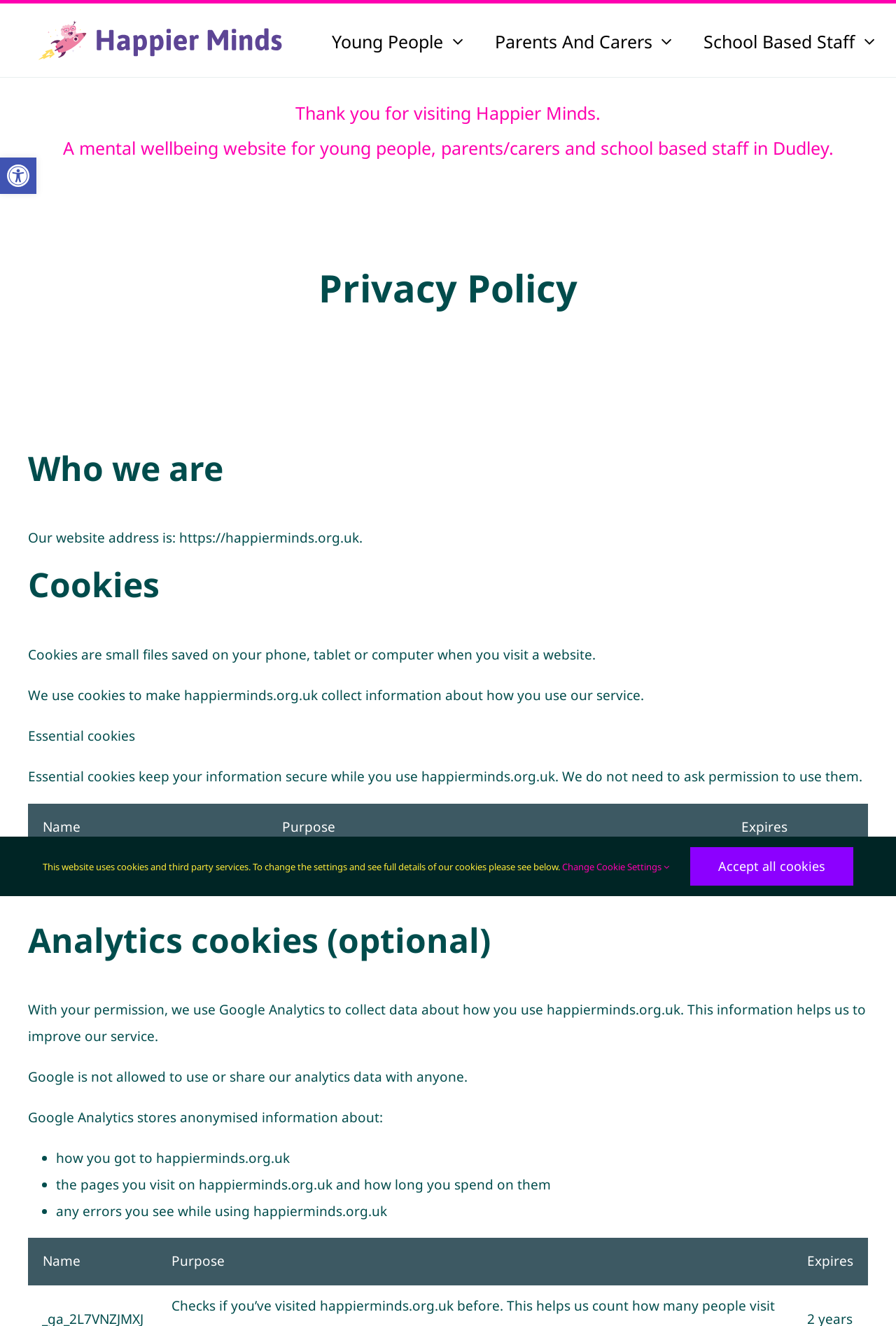Provide an in-depth caption for the contents of the webpage.

The webpage is about the privacy policy of Happier Minds, a mental wellbeing website for young people, parents/carers, and school-based staff in Dudley. At the top left corner, there is a link to open the toolbar, accompanied by a small image. Next to it, the Happier Minds logo is displayed, featuring a brain character riding a rocket.

Below the logo, there is a navigation menu with three links: "Young People", "Parents And Carers", and "School Based Staff". These links are aligned horizontally, taking up most of the width of the page.

The main content of the page is divided into sections, each with a clear heading. The first section is the "Page Title Bar", which contains the title "Privacy Policy". Below it, there is a brief introduction to Happier Minds and its website address.

The next section is about cookies, which includes a table listing the essential cookies used by the website. The table has three columns: "Name", "Purpose", and "Expires". Each row in the table describes a specific cookie.

Following the table, there is a section about analytics cookies, which are optional and require user permission. This section explains how Google Analytics is used to collect data about user behavior on the website and how the data is anonymized and protected.

At the bottom of the page, there is a notice about the website's use of cookies and third-party services, with a link to change cookie settings and a button to accept all cookies.